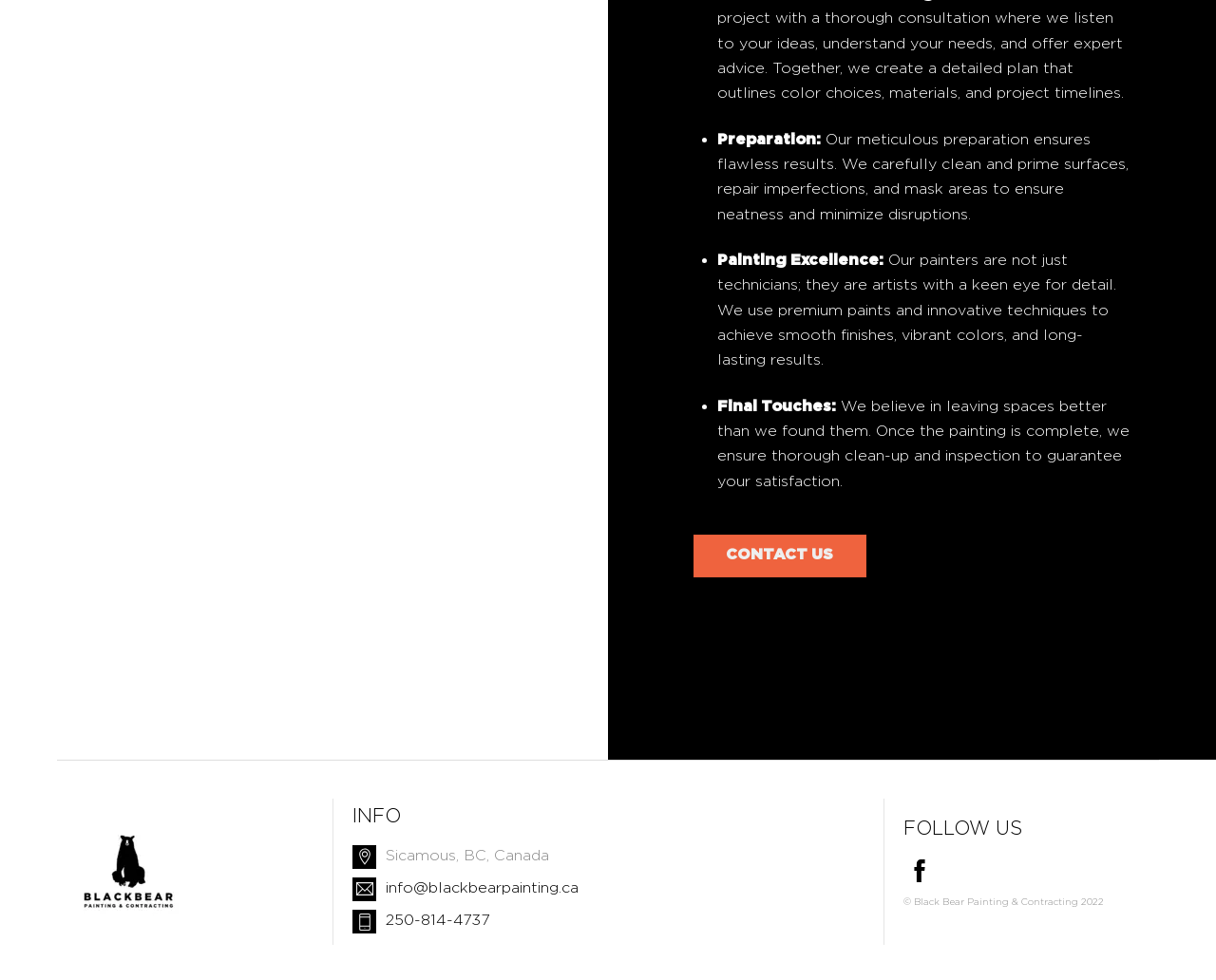Determine the bounding box coordinates for the UI element matching this description: "Objection Period For Additional MTV".

None